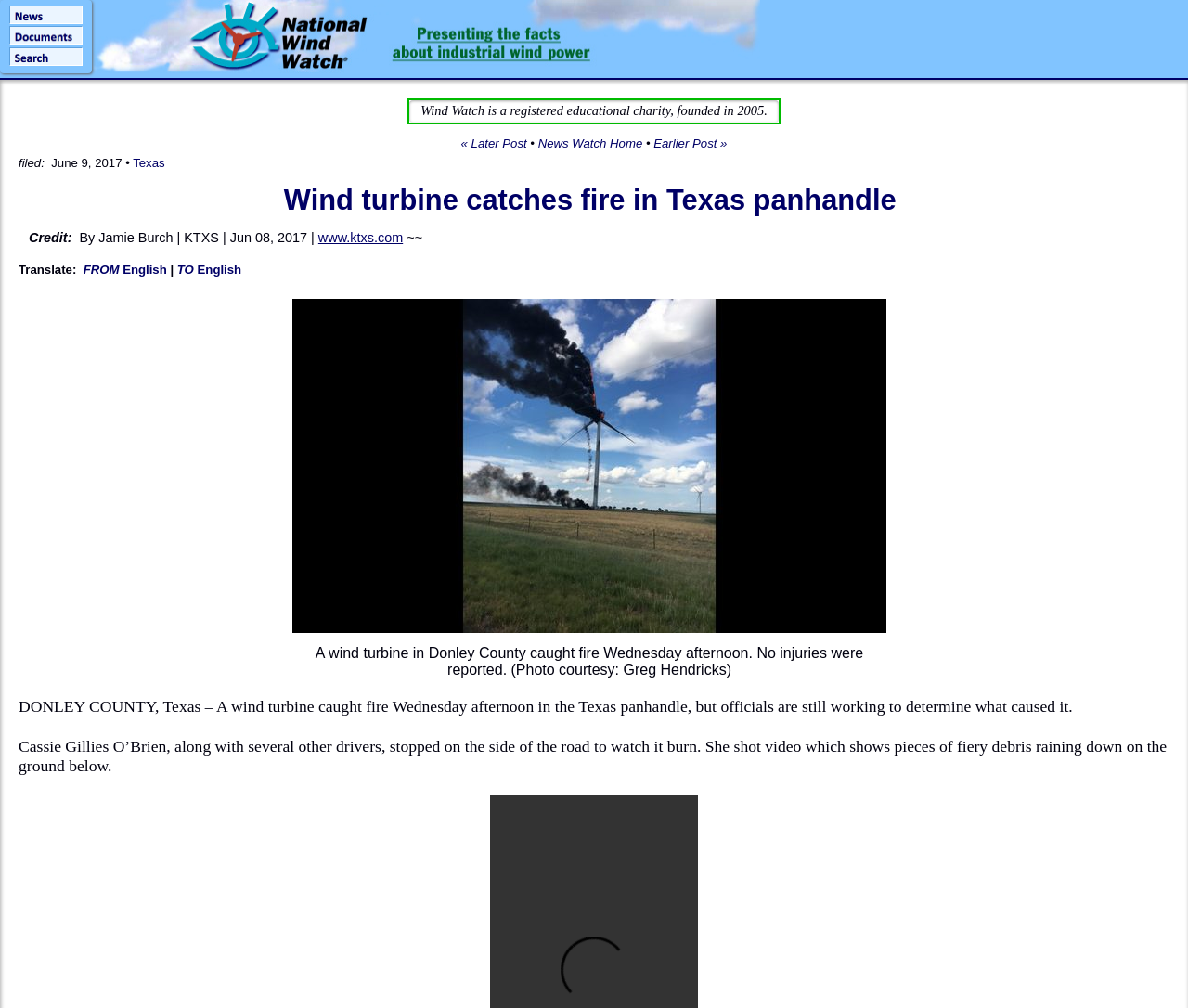Identify the bounding box of the UI component described as: "FROM English".

[0.07, 0.26, 0.14, 0.274]